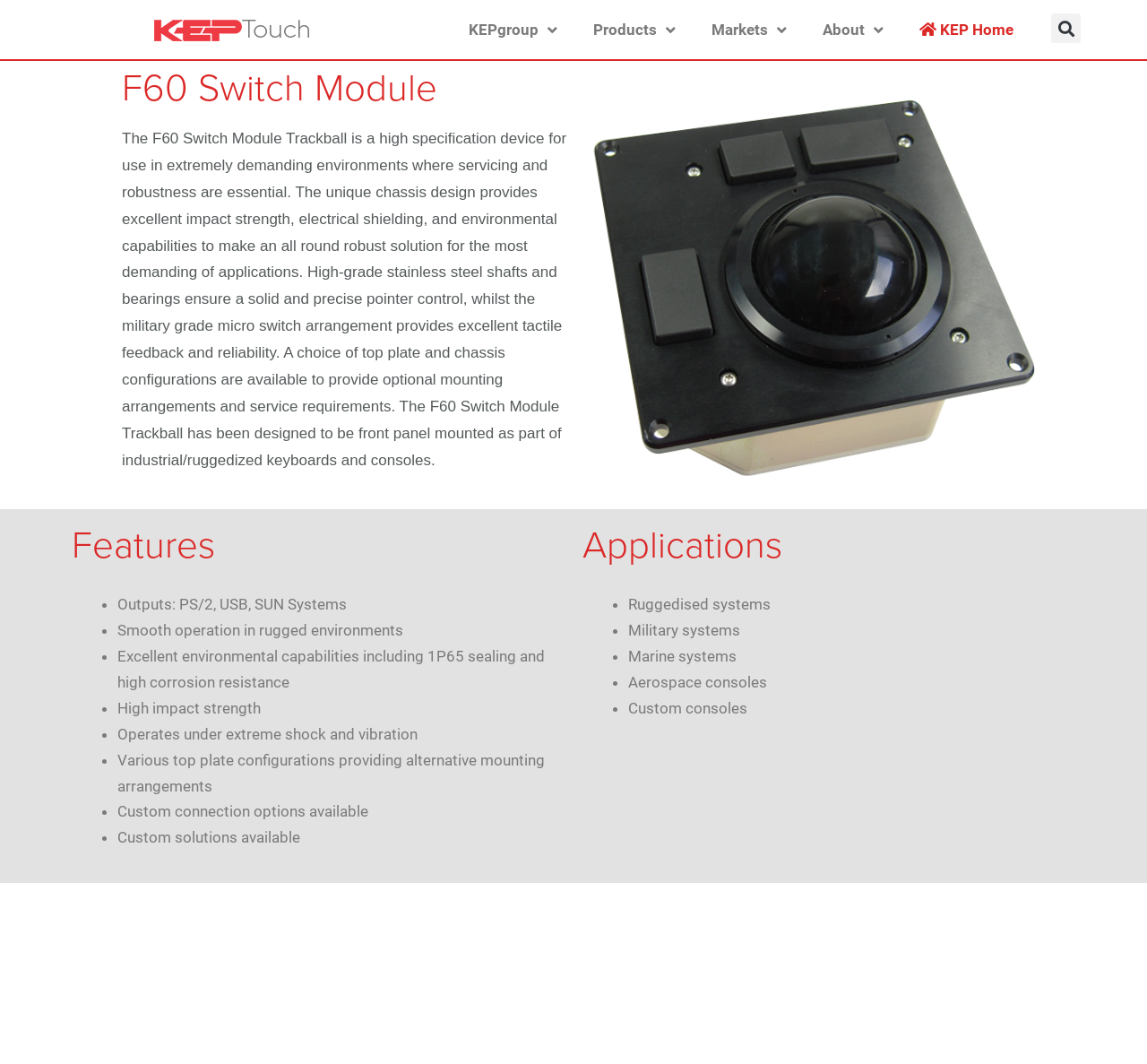What is the environmental capability of the F60 Switch Module?
Analyze the image and deliver a detailed answer to the question.

The features section of the webpage mentions that the F60 Switch Module has excellent environmental capabilities, including IP65 sealing and high corrosion resistance, which makes it suitable for use in rugged environments.